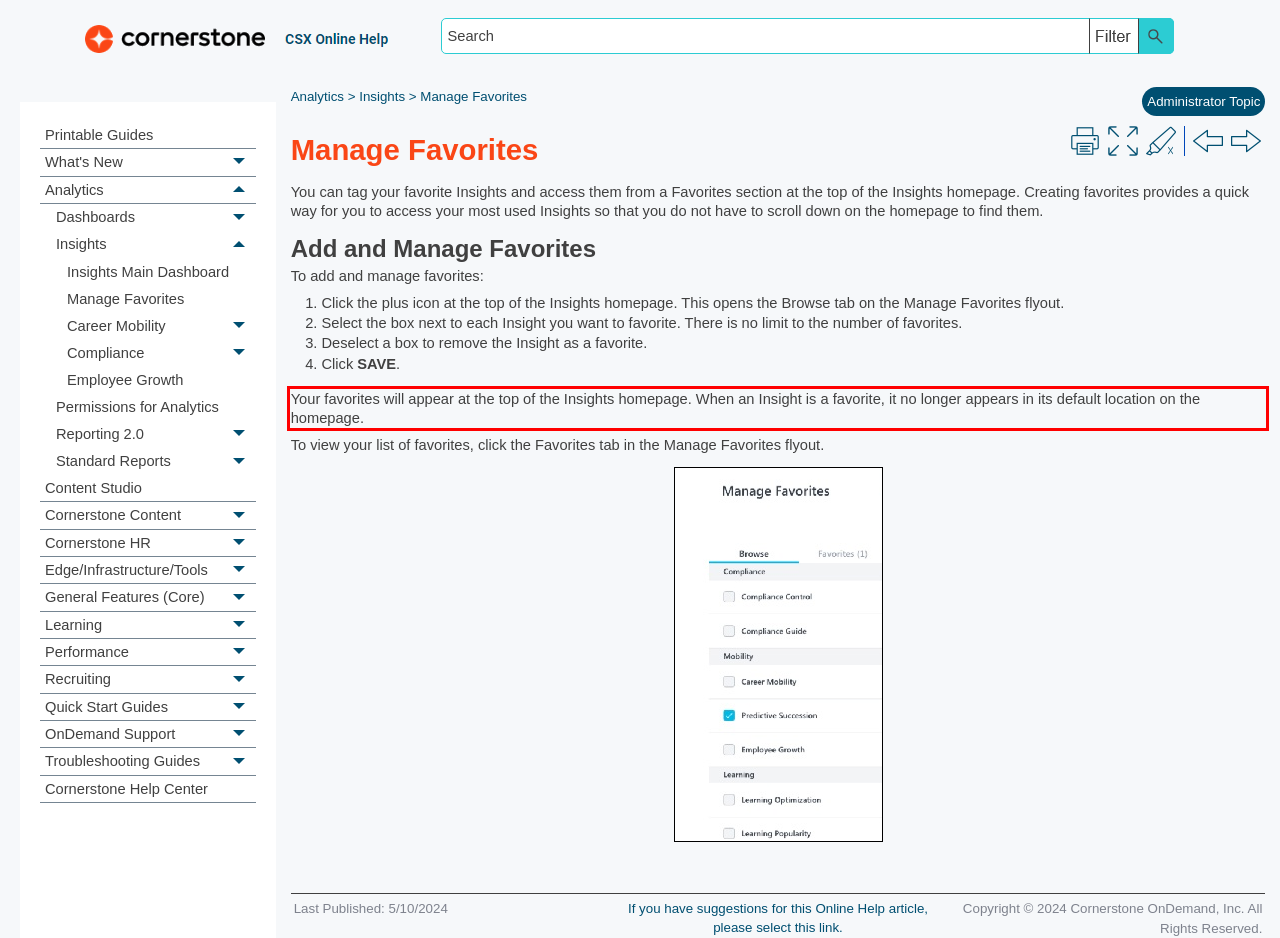Given a screenshot of a webpage with a red bounding box, extract the text content from the UI element inside the red bounding box.

Your favorites will appear at the top of the Insights homepage. When an Insight is a favorite, it no longer appears in its default location on the homepage.